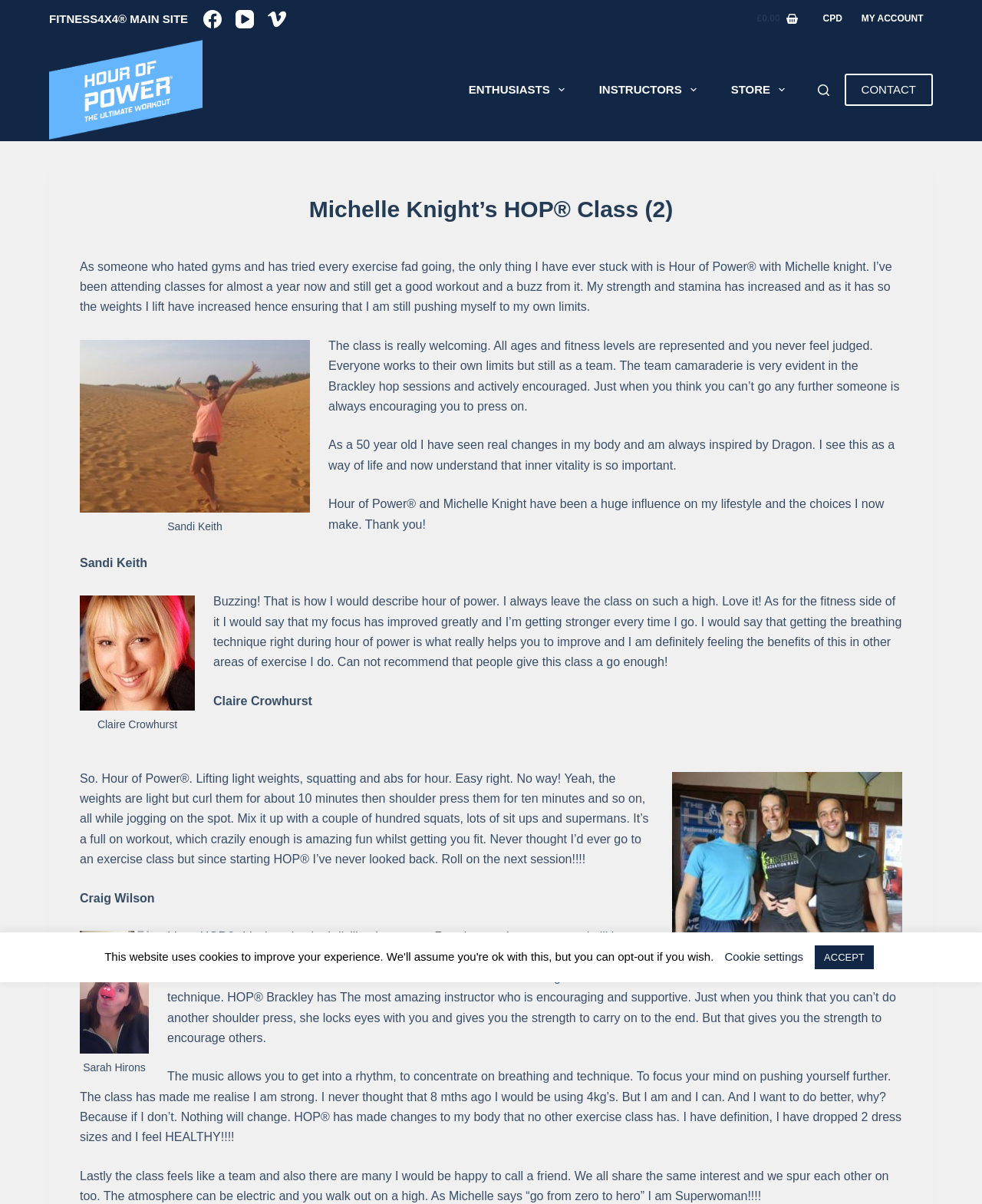Please provide a detailed answer to the question below based on the screenshot: 
How many social media links are present in the footer?

In the footer section of the webpage, there are three social media links present, which are Facebook, YouTube, and Vimeo. These links are located at the bottom of the webpage.